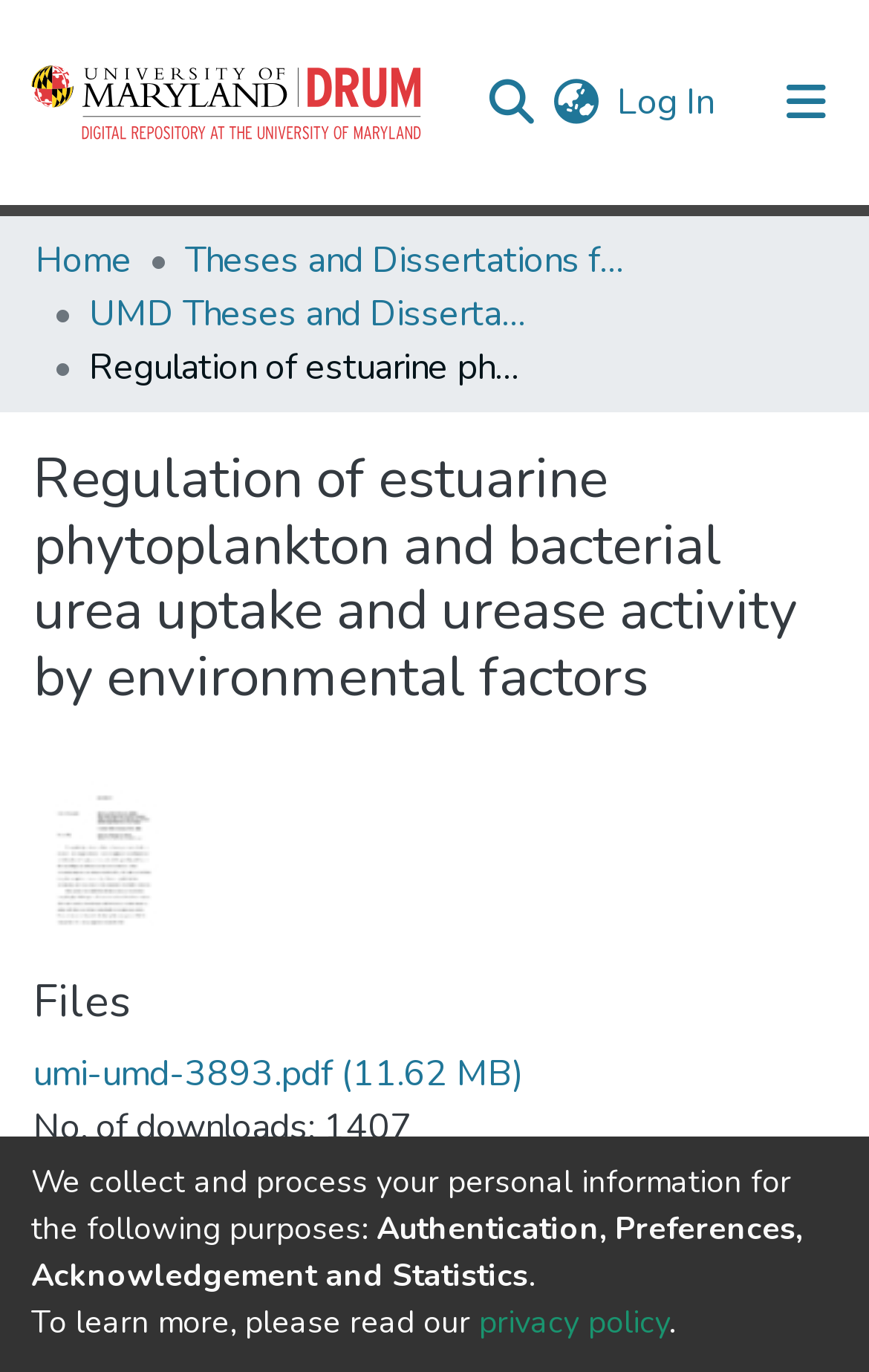Locate the bounding box coordinates of the element that should be clicked to execute the following instruction: "Search for a keyword".

[0.544, 0.042, 0.621, 0.104]